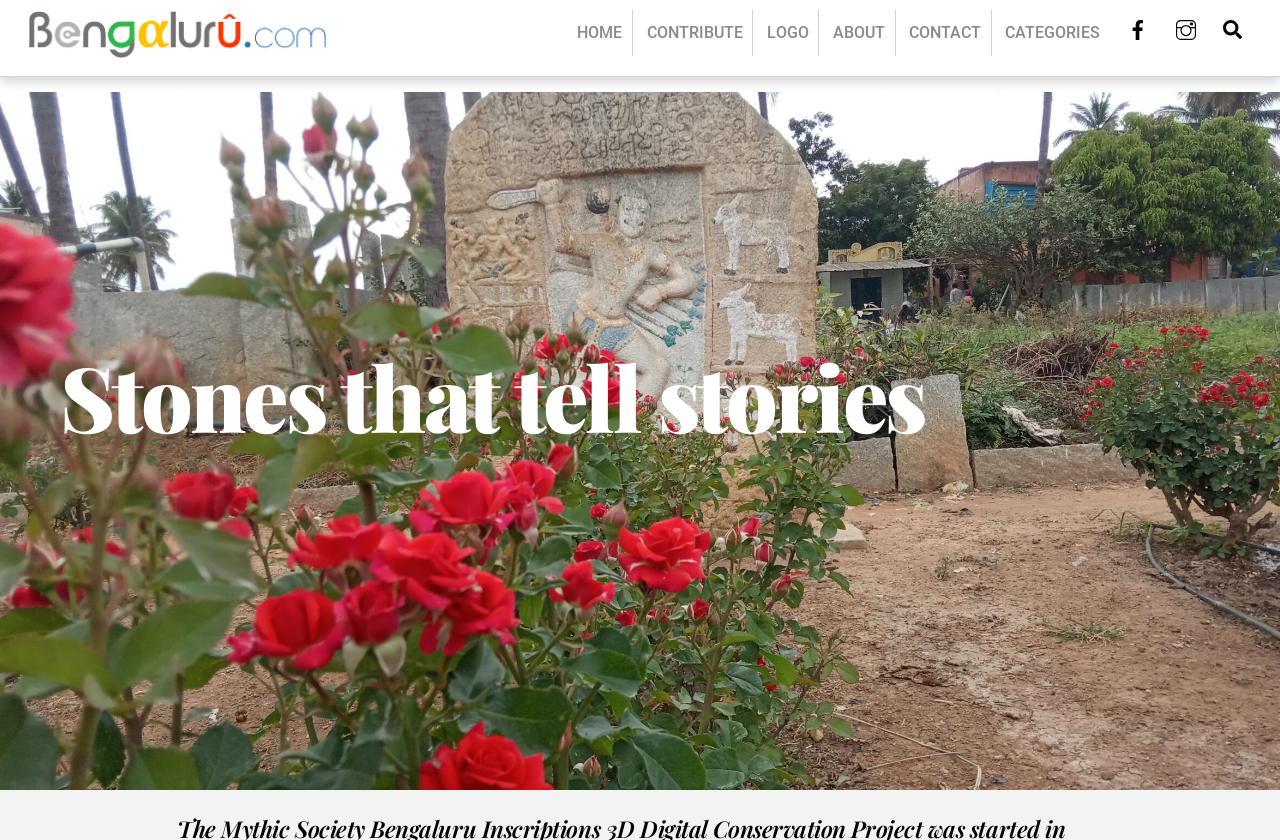Please answer the following question using a single word or phrase: 
What is the title of the current page?

Stones that tell stories